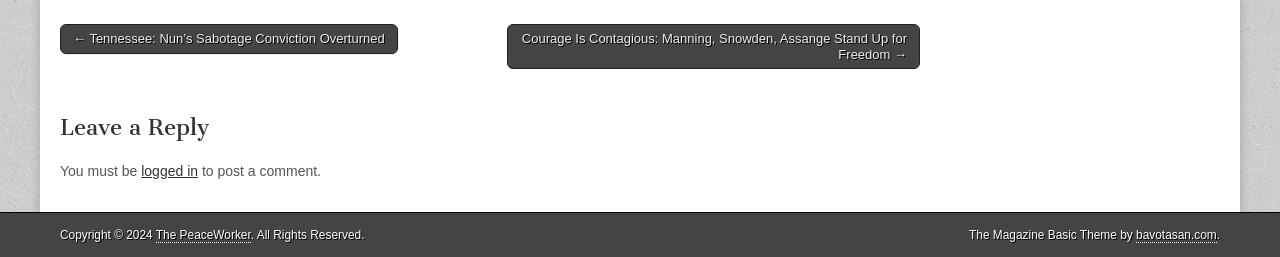Answer the following query with a single word or phrase:
What is the theme of the magazine based on?

The Magazine Basic Theme